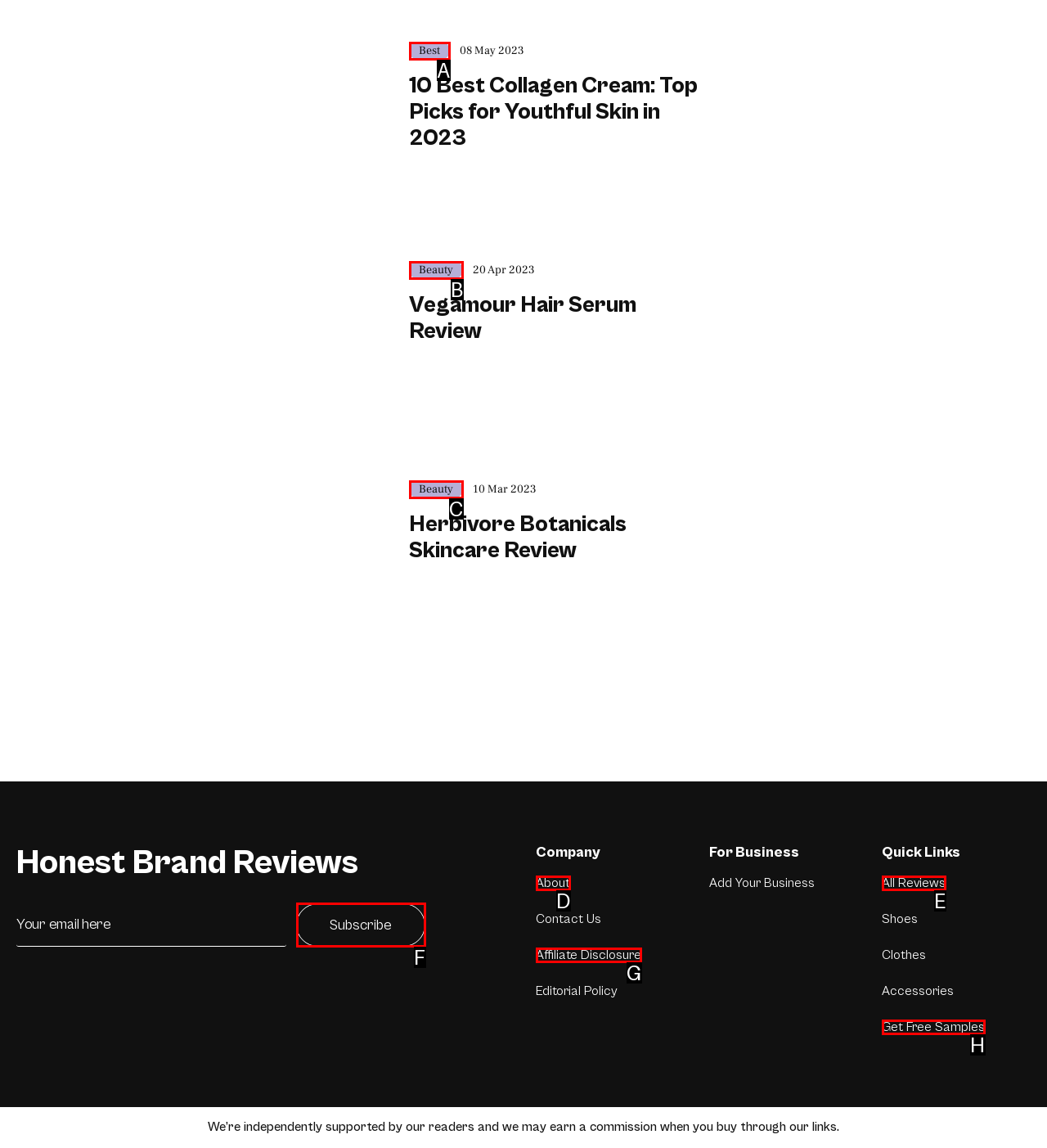Choose the letter of the UI element that aligns with the following description: anon74637124
State your answer as the letter from the listed options.

None